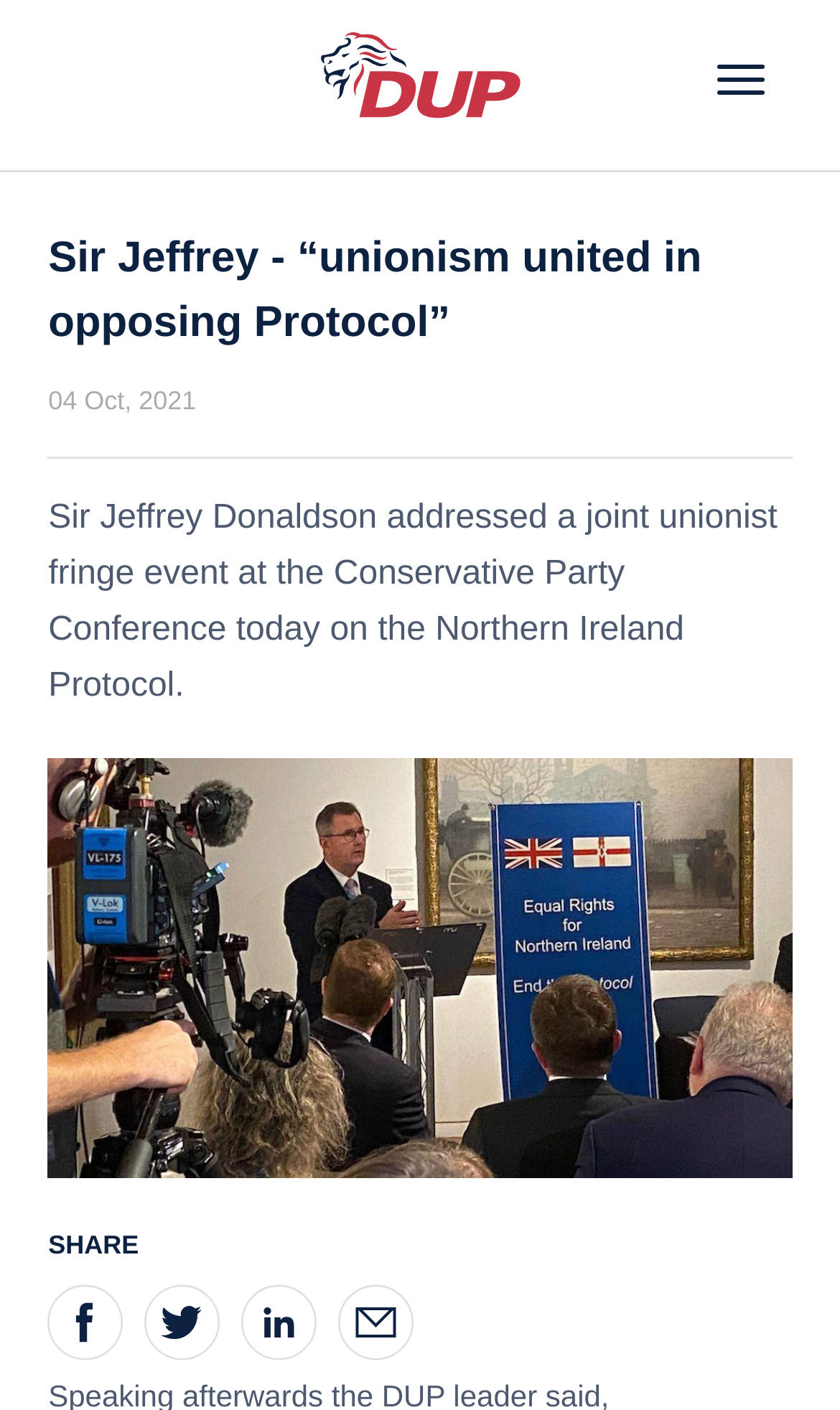What is the date of the event?
We need a detailed and exhaustive answer to the question. Please elaborate.

I found the date of the event by looking at the static text element located at [0.057, 0.273, 0.234, 0.295] which contains the text '04 Oct, 2021'.